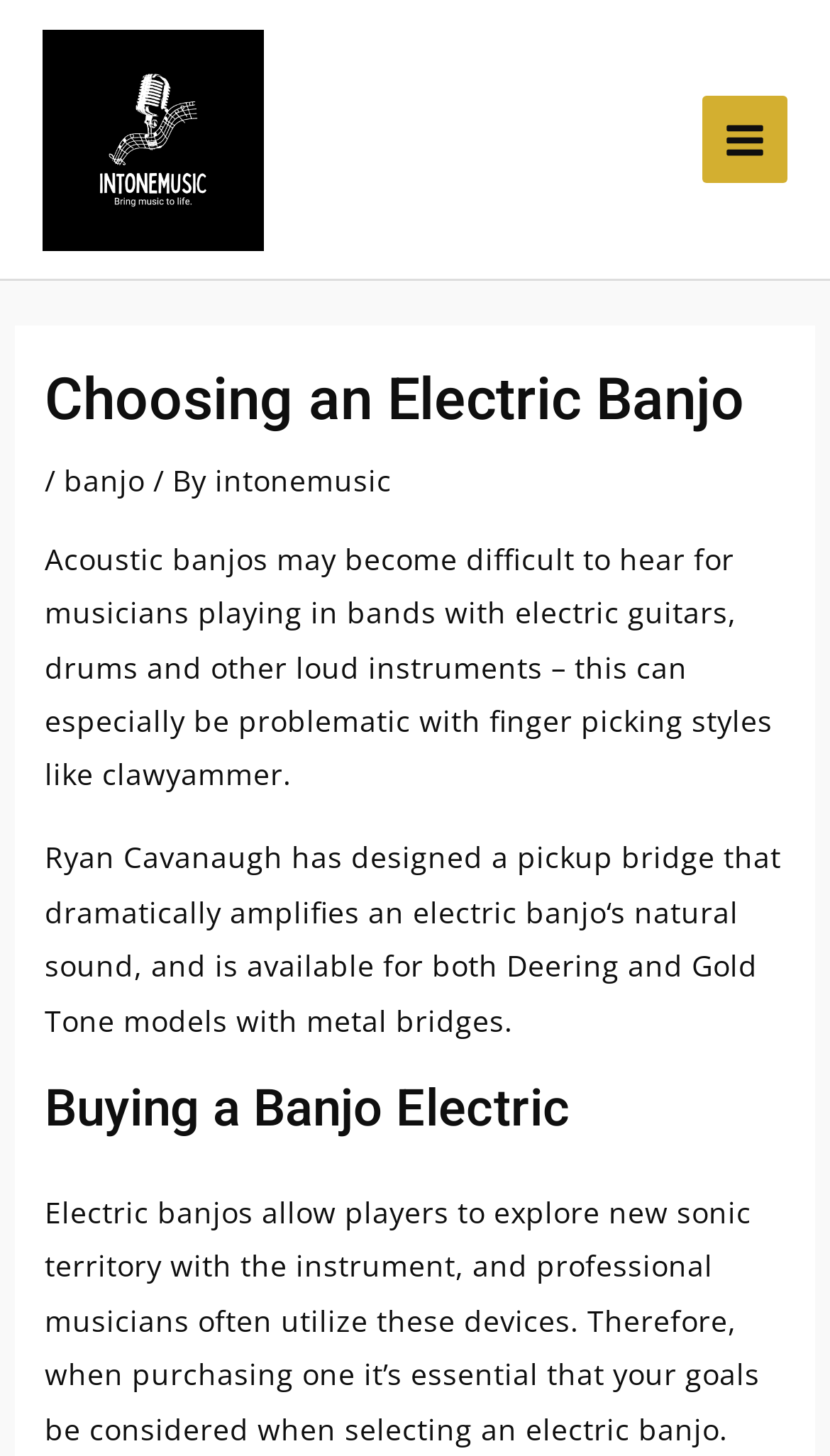Please determine the headline of the webpage and provide its content.

Choosing an Electric Banjo